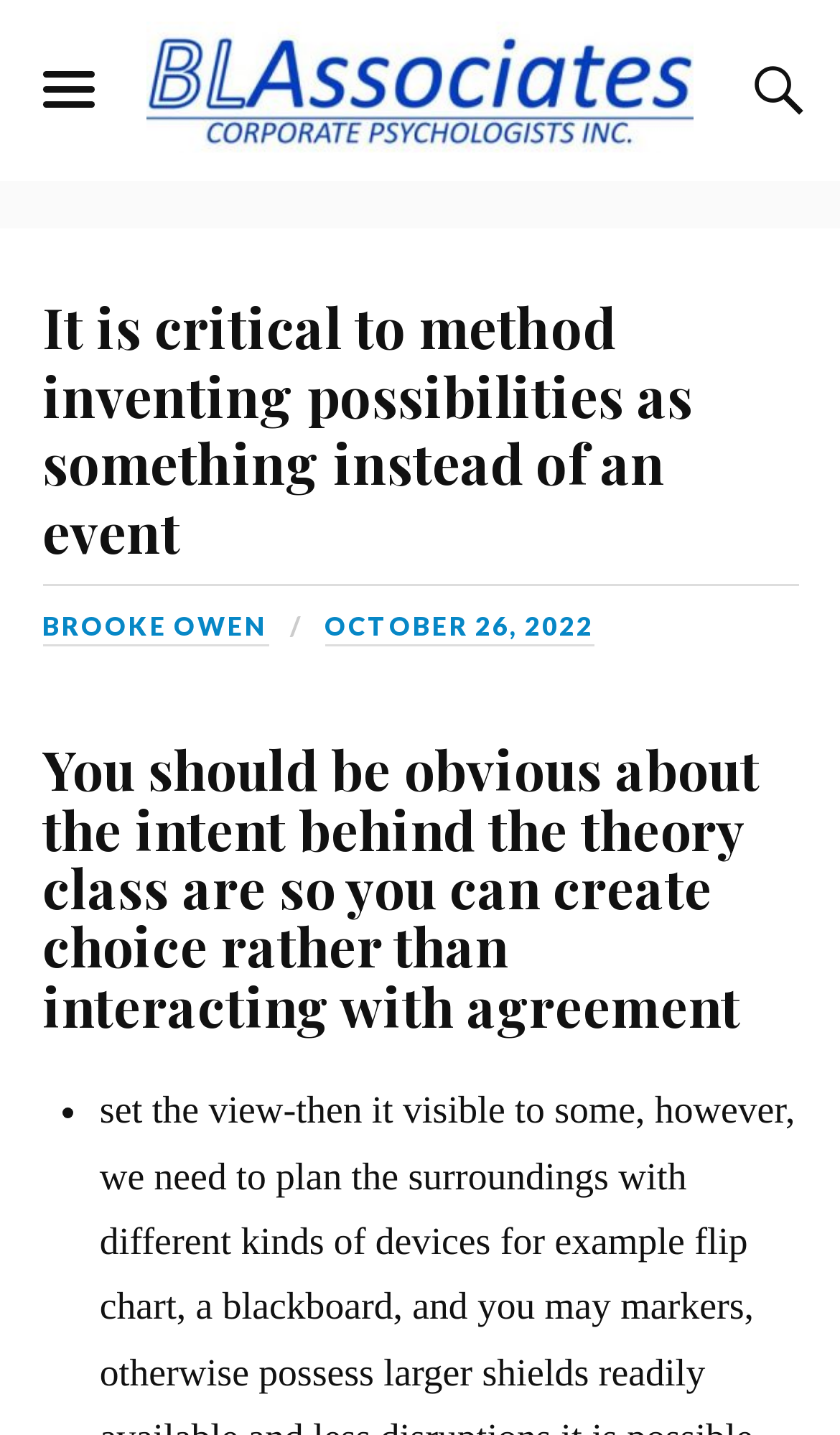Describe all the visual and textual components of the webpage comprehensively.

The webpage appears to be a blog post or article page. At the top, there is a logo or image of "BL Associates" with a corresponding link, taking up most of the width of the page. Below the logo, there is a heading that reads "It is critical to method inventing possibilities as something instead of an event", which is also a link. 

To the right of the heading, there are two links, one with the name "BROOKE OWEN" and another with the date "OCTOBER 26, 2022". 

Further down the page, there is another heading that reads "You should be obvious about the intent behind the theory class are so you can create choice rather than interacting with agreement". 

At the bottom of the page, there is a list marker, indicated by a bullet point "•", which suggests that there may be a list or series of points that follow, although the content of the list is not provided in the accessibility tree.